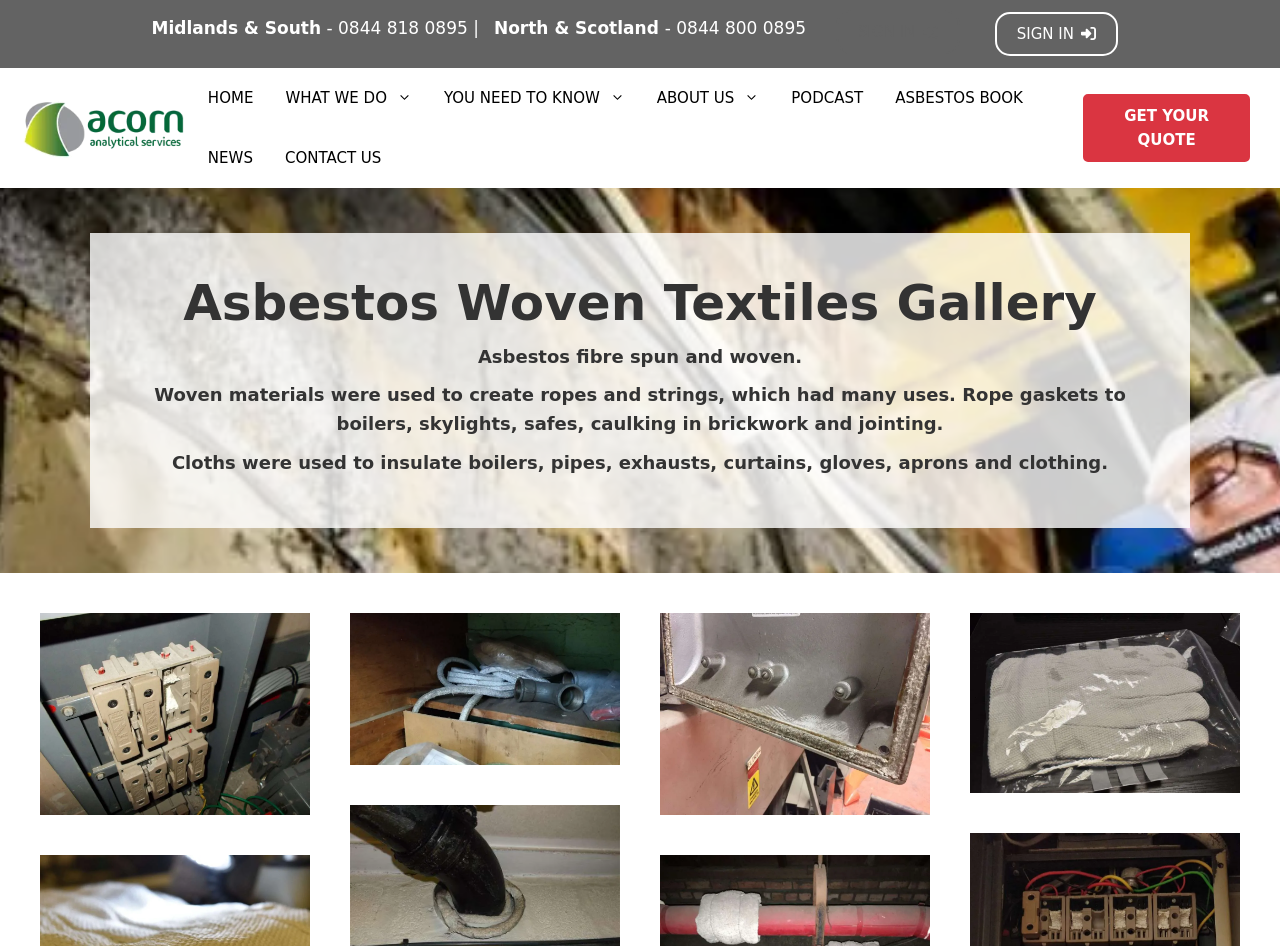How many images are related to asbestos examples?
Provide a detailed answer to the question using information from the image.

I counted the images on the webpage that are related to asbestos examples, specifically the images of 'Asbestos fuse suppressor to office electrics', 'Asbestos rope laying loose on shelf', 'Asbestos rope seal to electric box door', and 'Chrysotile white asbestos woven gloves'.